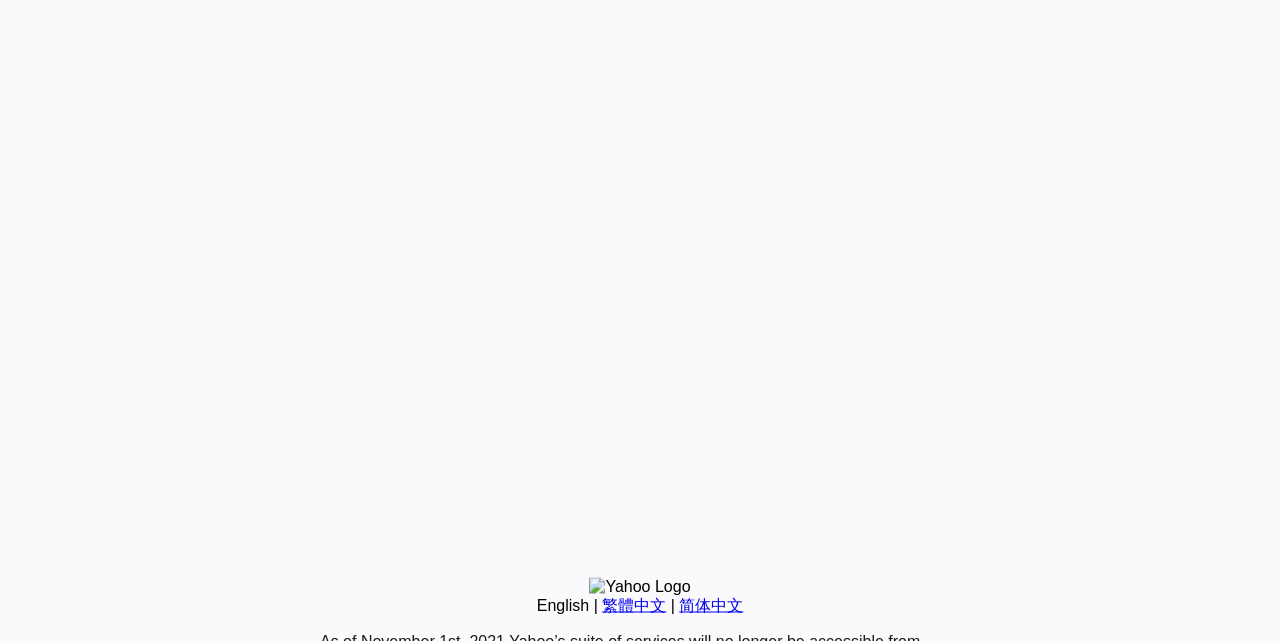Locate the UI element described as follows: "简体中文". Return the bounding box coordinates as four float numbers between 0 and 1 in the order [left, top, right, bottom].

[0.531, 0.931, 0.581, 0.957]